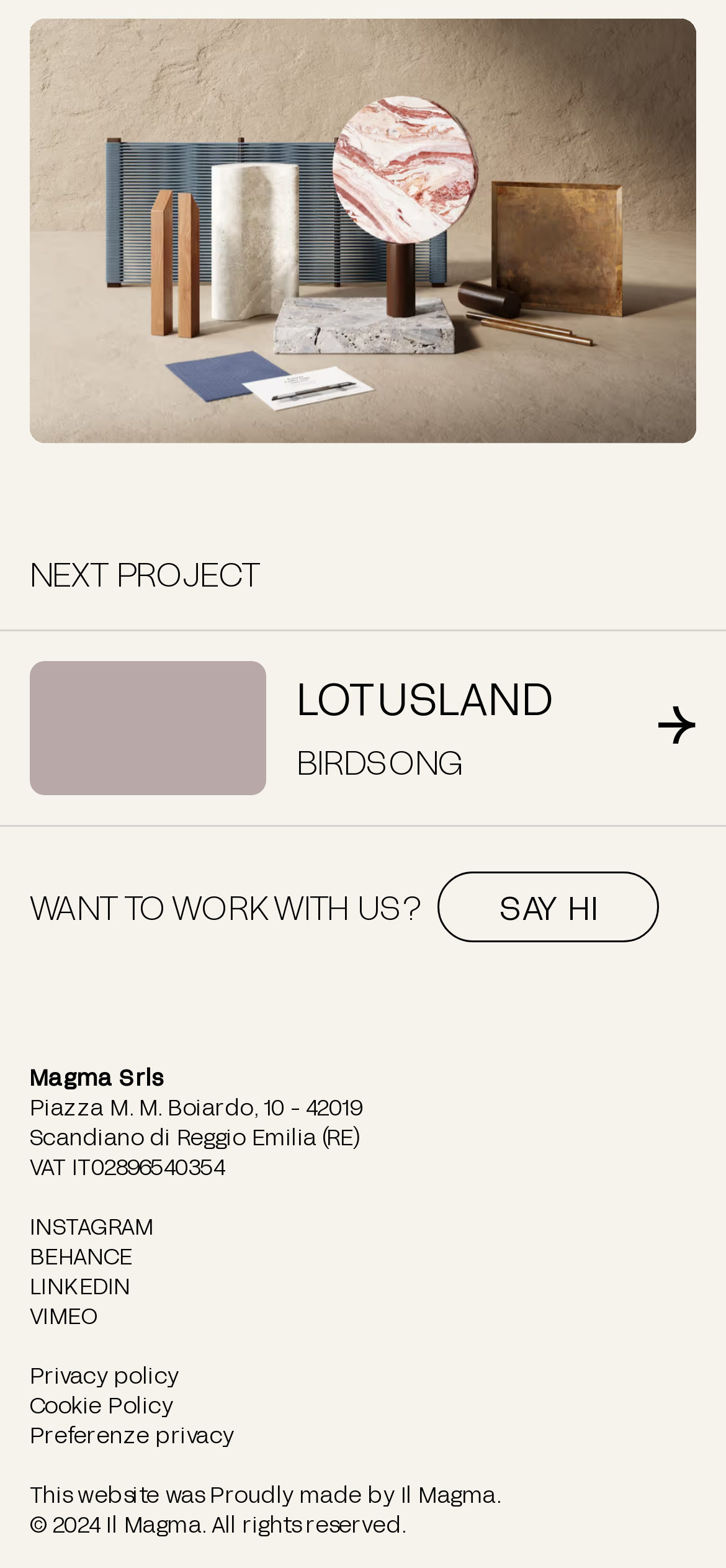Highlight the bounding box of the UI element that corresponds to this description: "Privacy policy".

[0.041, 0.868, 0.247, 0.885]